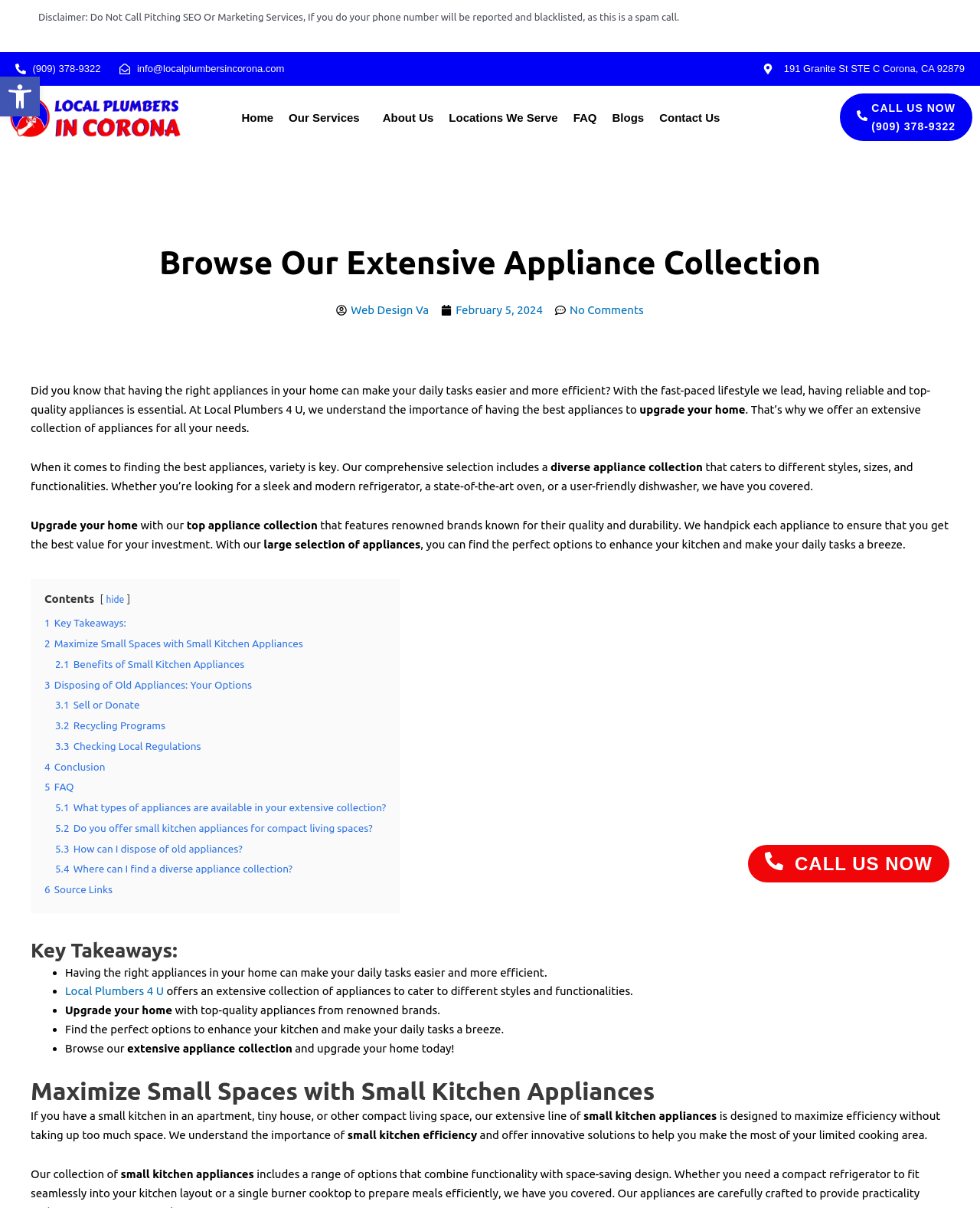Identify the bounding box coordinates for the UI element described as: "Call Us Now (909) 378-9322".

[0.857, 0.078, 0.992, 0.117]